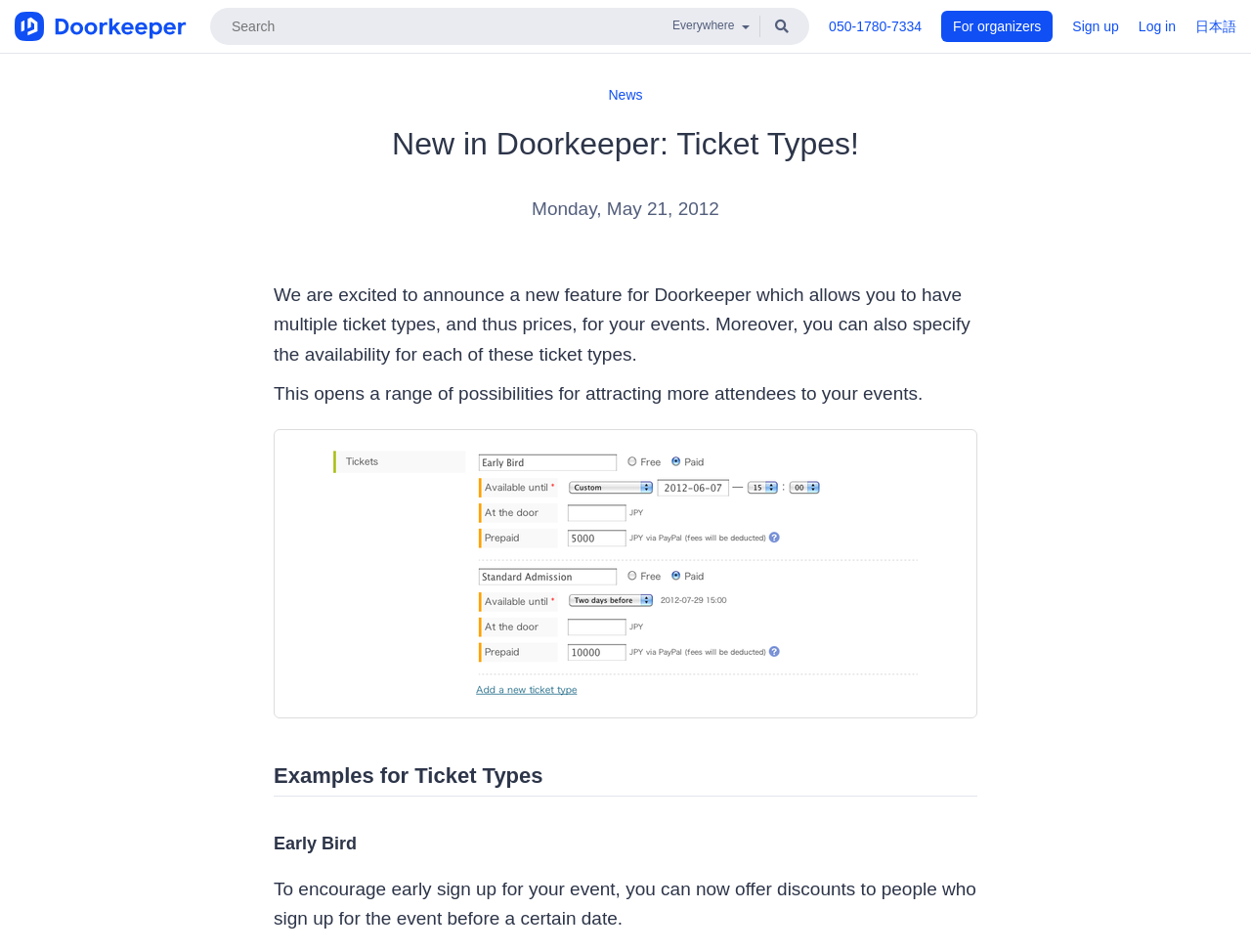What is the new feature announced?
Answer the question based on the image using a single word or a brief phrase.

Ticket Types